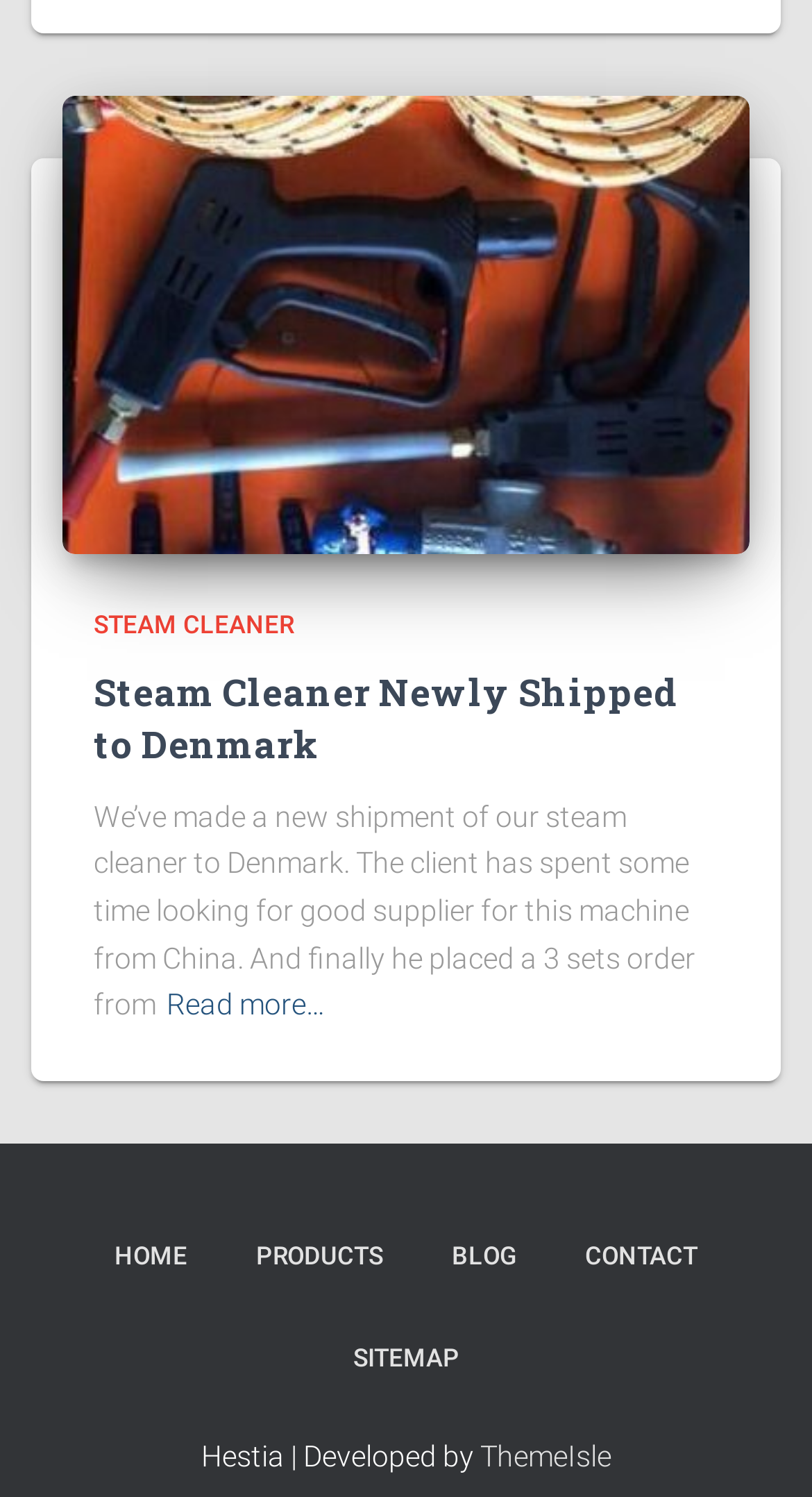Calculate the bounding box coordinates for the UI element based on the following description: "Read more…". Ensure the coordinates are four float numbers between 0 and 1, i.e., [left, top, right, bottom].

[0.205, 0.656, 0.4, 0.687]